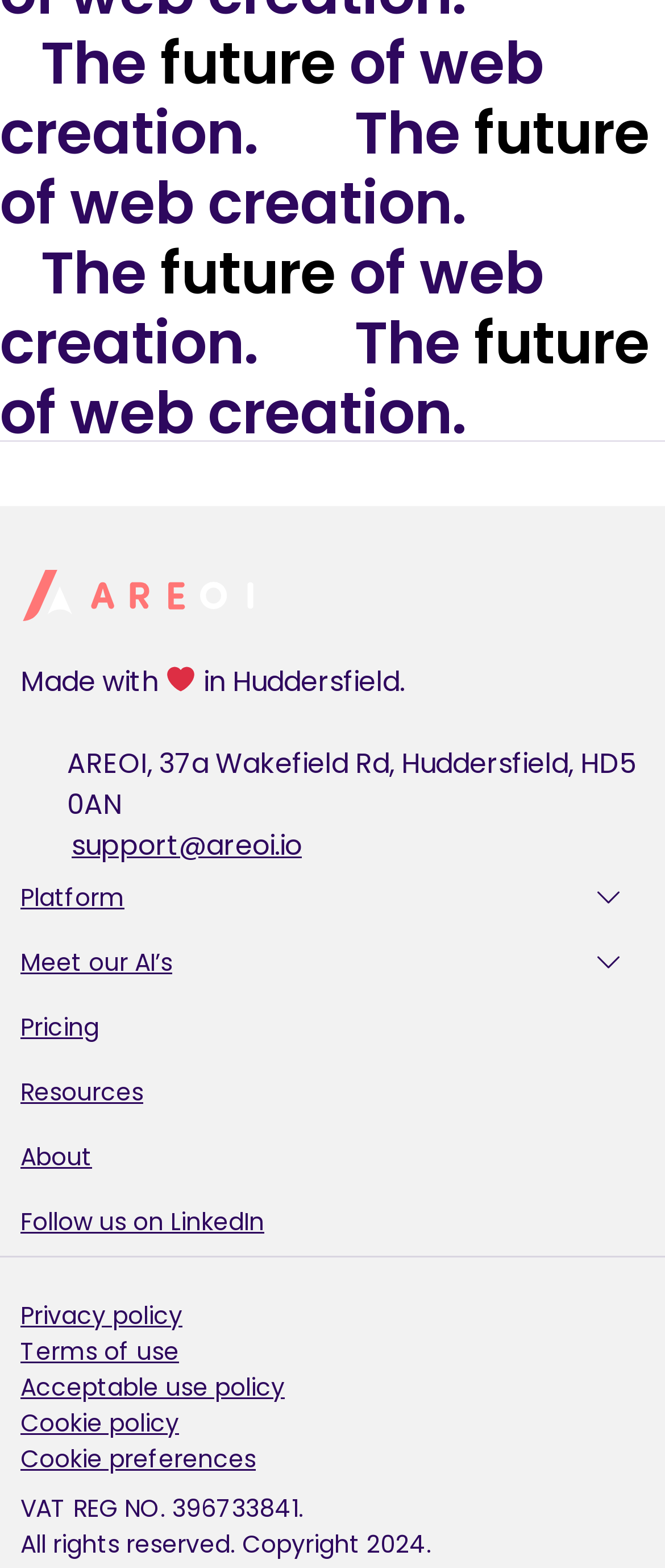Identify the bounding box coordinates of the specific part of the webpage to click to complete this instruction: "Go to homepage".

[0.031, 0.363, 0.415, 0.396]